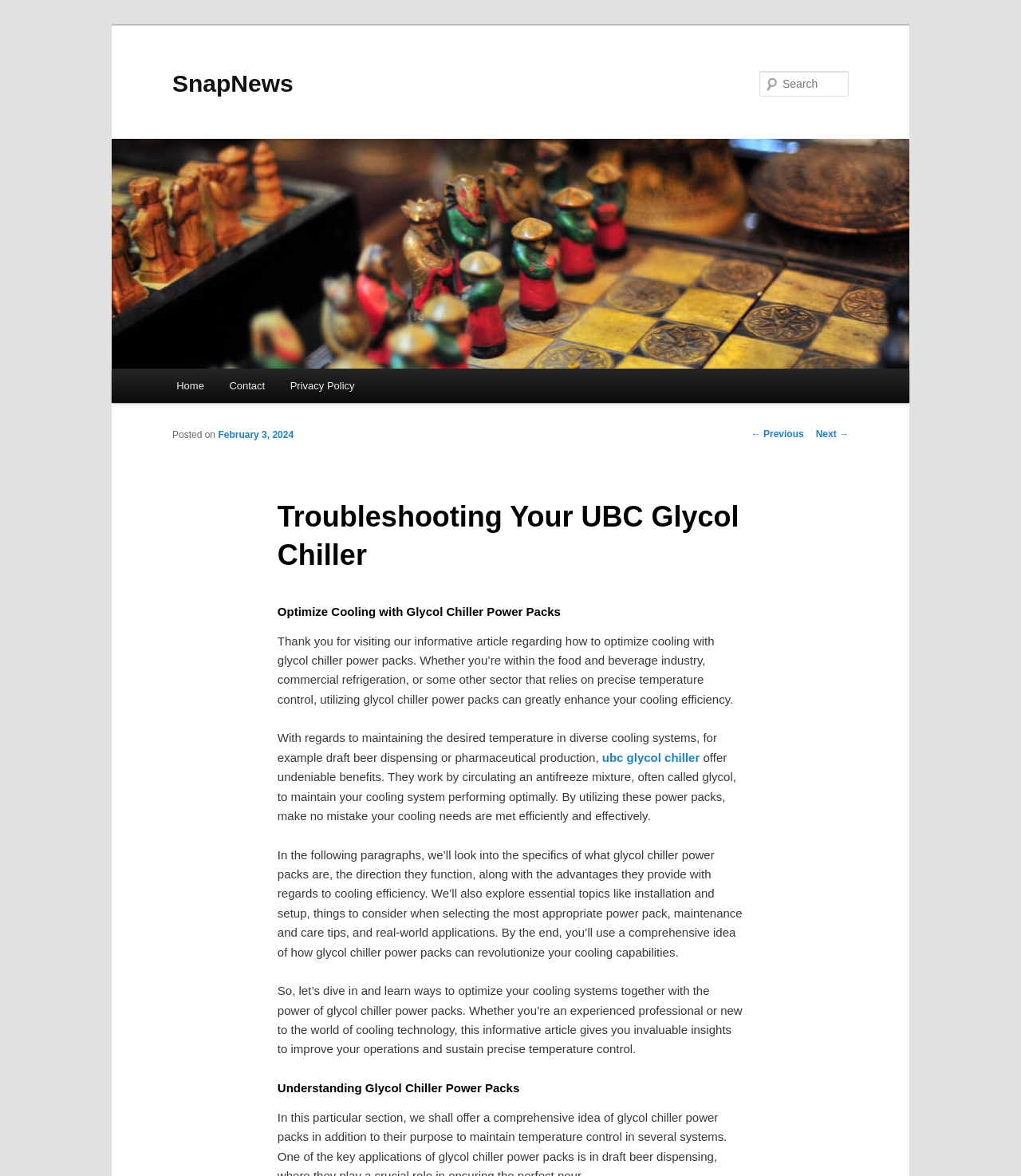Explain the features and main sections of the webpage comprehensively.

The webpage is about troubleshooting UBC glycol chillers, with the main title "Troubleshooting Your UBC Glycol Chiller" at the top. Below the title, there is a navigation menu with links to "Home", "Contact", and "Privacy Policy". 

On the top-right corner, there is a search bar with a "Search" label. Next to the search bar, there is a "SnapNews" logo, which is also a link.

The main content of the webpage is divided into sections. The first section has a heading "Troubleshooting Your UBC Glycol Chiller" and provides information about optimizing cooling with glycol chiller power packs. The text explains the benefits of using glycol chiller power packs, including maintaining precise temperature control and enhancing cooling efficiency.

Below this section, there is another section with a heading "Optimize Cooling with Glycol Chiller Power Packs". This section provides more detailed information about glycol chiller power packs, including how they work, their advantages, and essential topics like installation, maintenance, and real-world applications.

Further down, there is a section with a heading "Understanding Glycol Chiller Power Packs", which likely provides more in-depth information about the topic.

At the bottom of the page, there are links to navigate to previous and next posts.